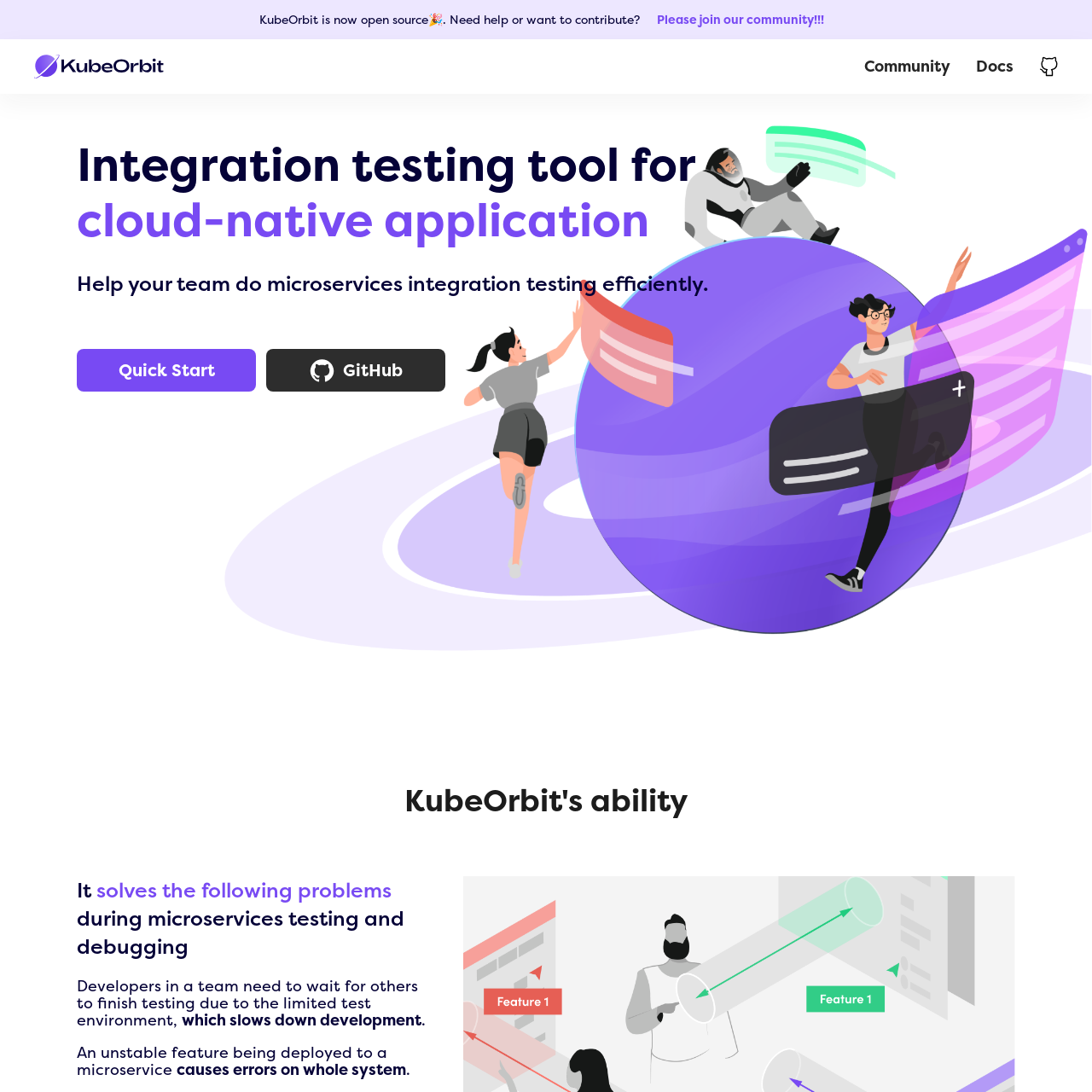Give a one-word or short-phrase answer to the following question: 
What problem does KubeOrbit solve?

Waiting for others to finish testing